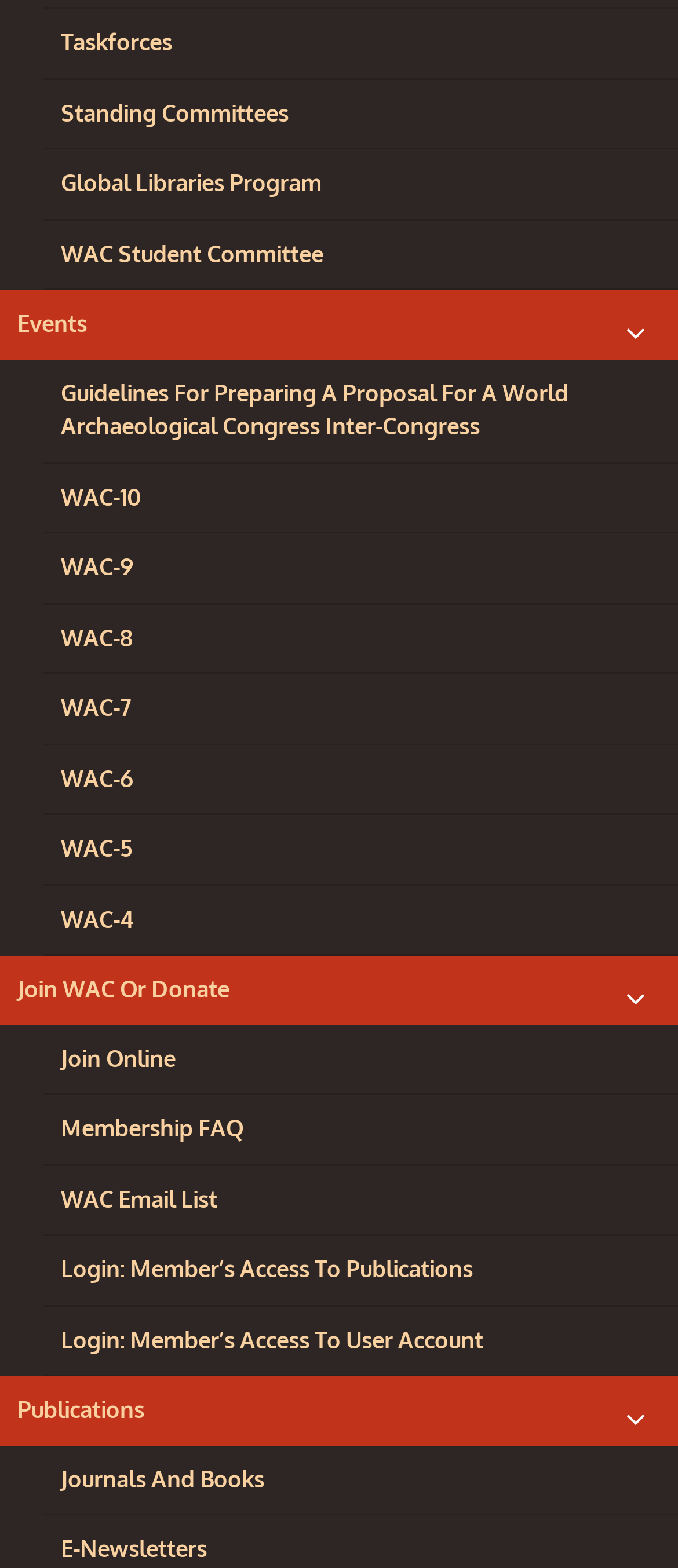Identify the bounding box coordinates of the clickable region required to complete the instruction: "Join WAC or Donate". The coordinates should be given as four float numbers within the range of 0 and 1, i.e., [left, top, right, bottom].

[0.0, 0.61, 1.0, 0.653]